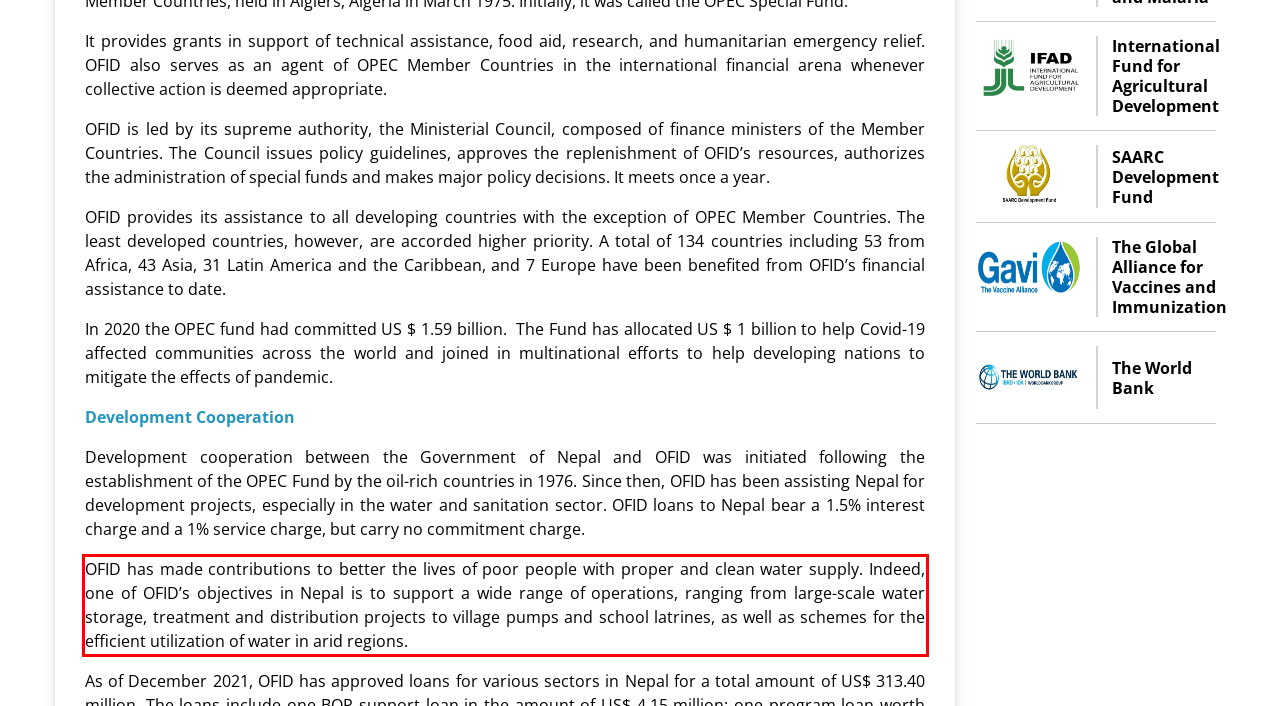Please identify the text within the red rectangular bounding box in the provided webpage screenshot.

OFID has made contributions to better the lives of poor people with proper and clean water supply. Indeed, one of OFID’s objectives in Nepal is to support a wide range of operations, ranging from large-scale water storage, treatment and distribution projects to village pumps and school latrines, as well as schemes for the efficient utilization of water in arid regions.